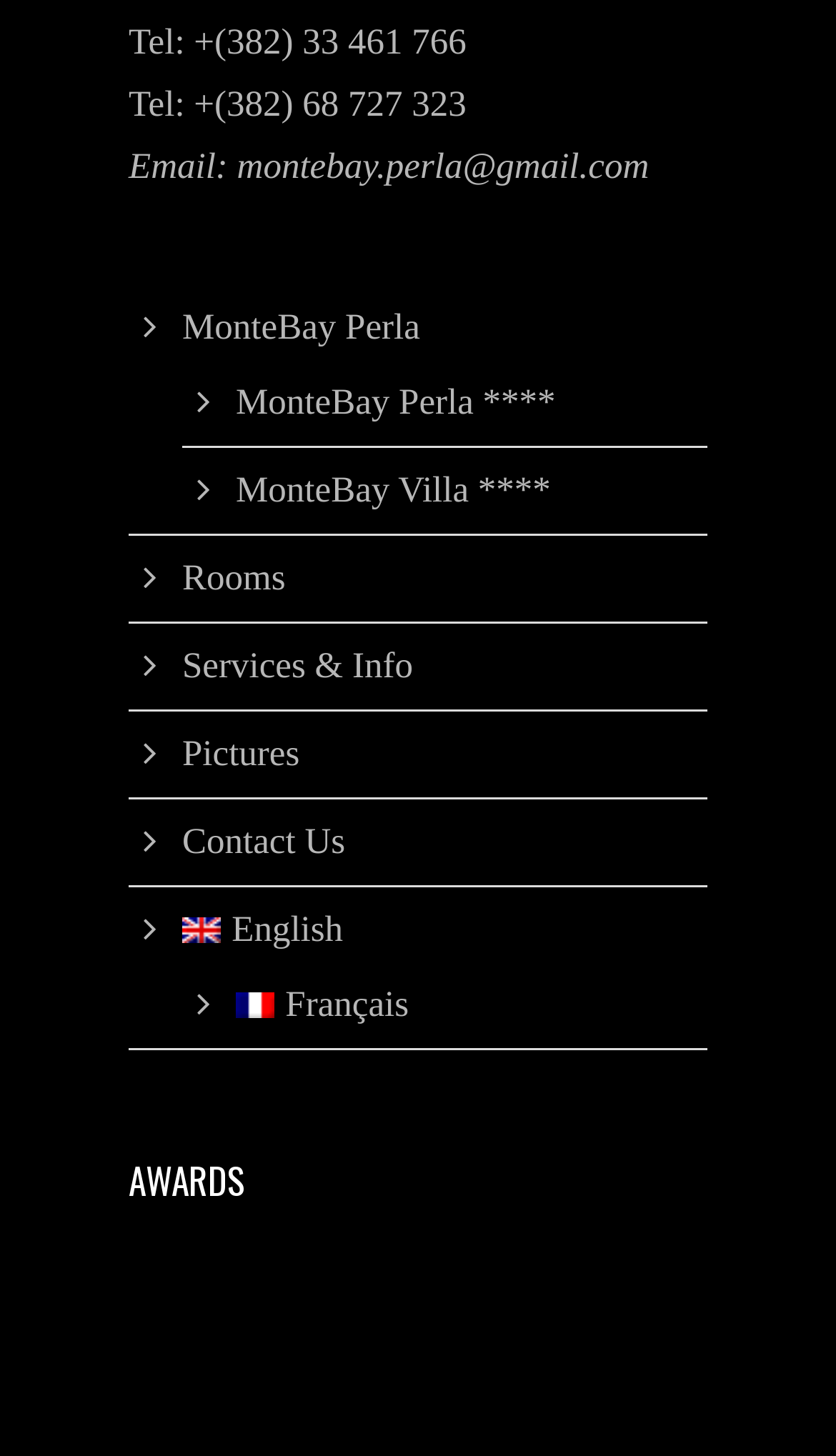From the image, can you give a detailed response to the question below:
How many accommodation options are listed?

I counted the number of link elements with accommodation names, which are 'MonteBay Perla ****' and 'MonteBay Villa ****', and found that there are two accommodation options listed.